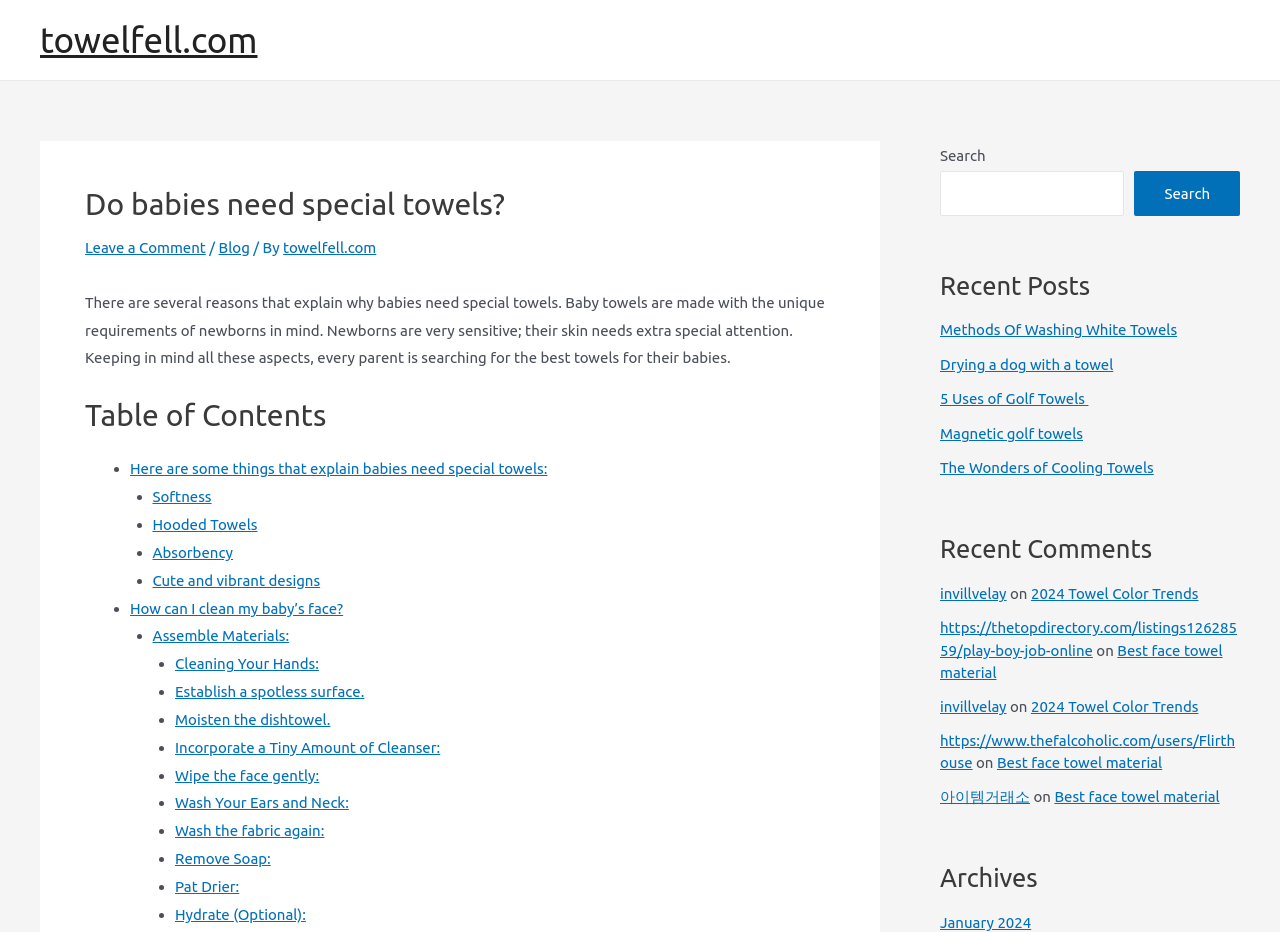Please determine the bounding box coordinates of the area that needs to be clicked to complete this task: 'Check the 'Recent Comments''. The coordinates must be four float numbers between 0 and 1, formatted as [left, top, right, bottom].

[0.734, 0.571, 0.969, 0.607]